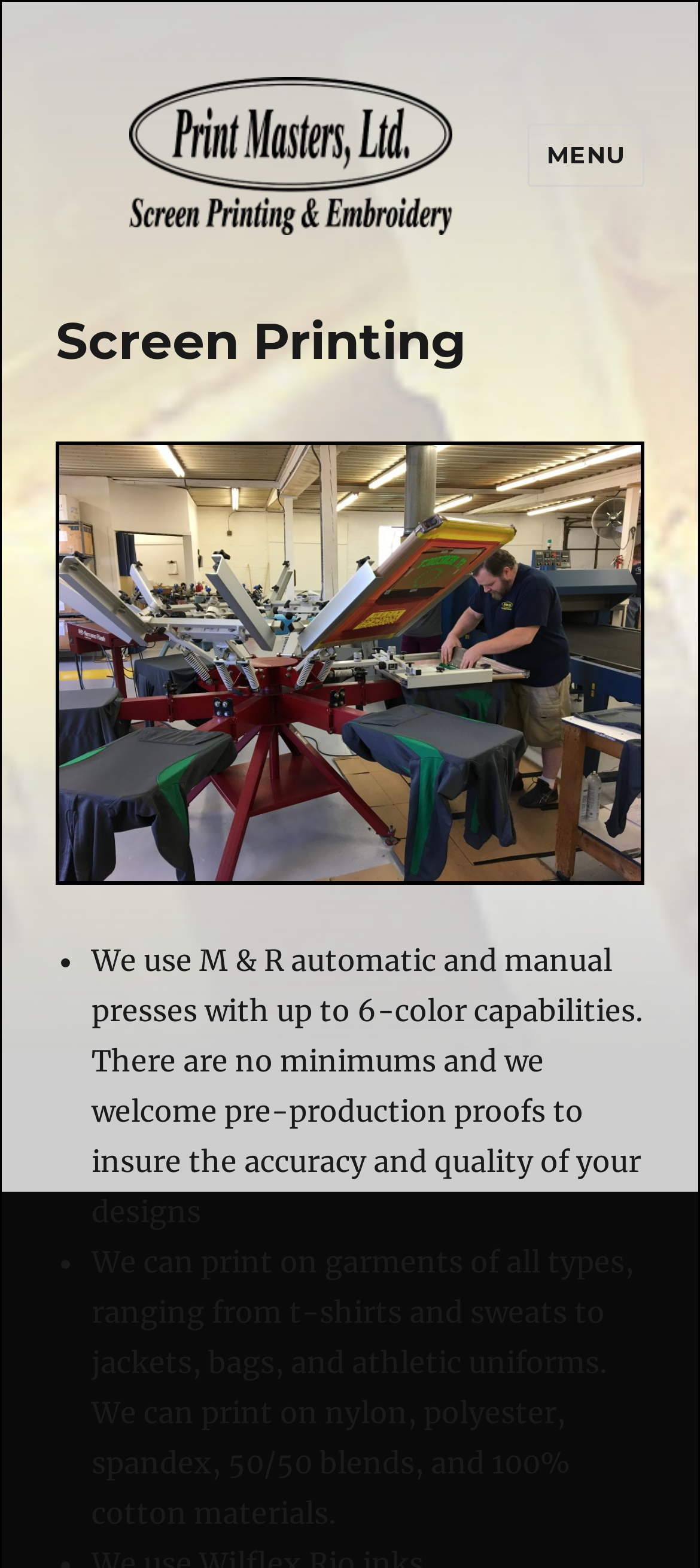Is there a minimum order requirement?
Please give a detailed and elaborate explanation in response to the question.

The webpage explicitly states that there are no minimums, implying that customers can place orders of any quantity without restrictions.